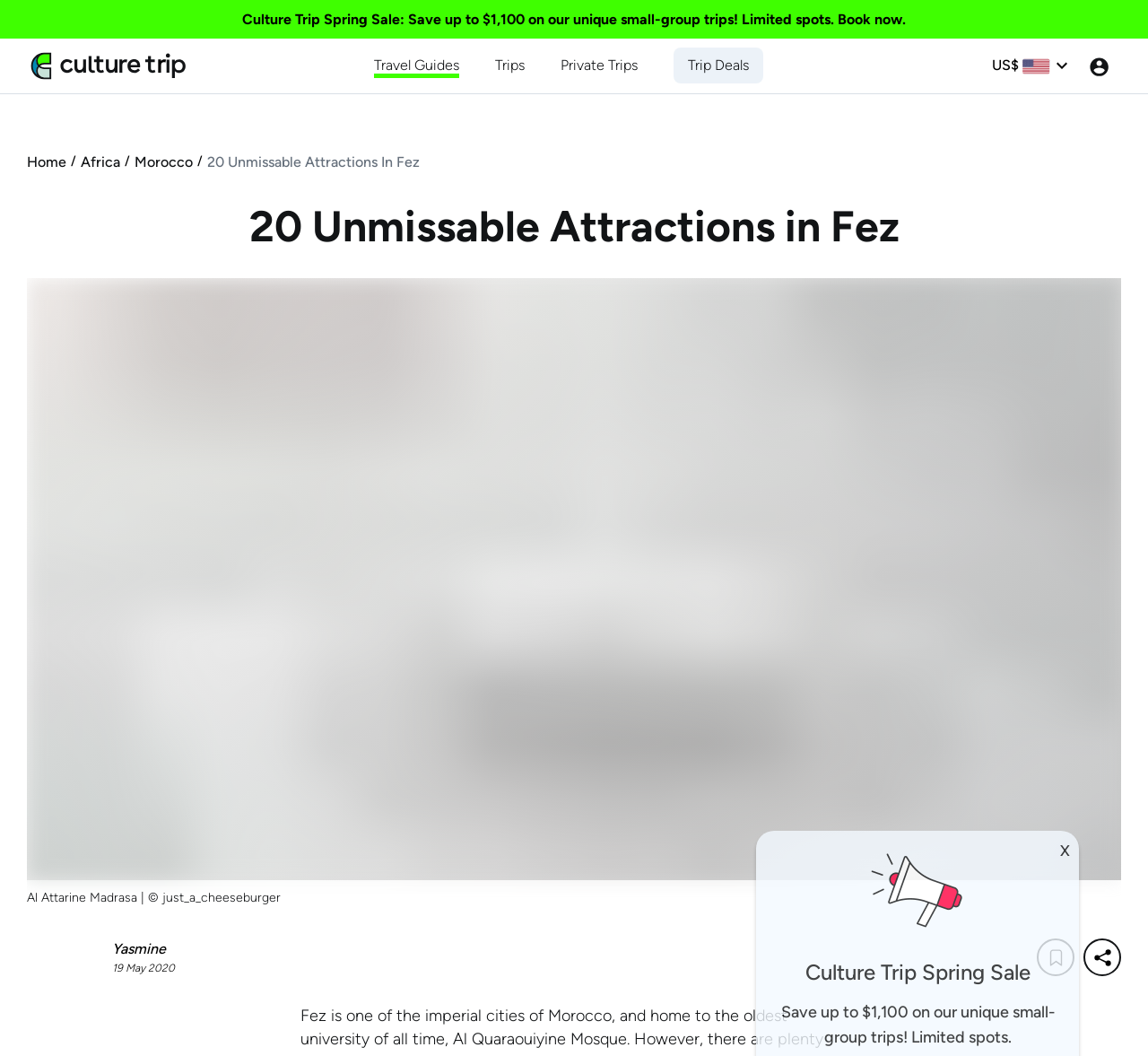Explain in detail what is displayed on the webpage.

The webpage is about 20 unmissable attractions in Fez, Morocco. At the top, there is a navigation bar with links to "Culture Trip Spring Sale", "Travel Guides", "Trips", "Private Trips", and "Trip Deals". On the top-right corner, there is a currency icon with "US$" next to it. 

Below the navigation bar, there is a header section with links to "Home", "Africa", "Morocco", and the current page "20 Unmissable Attractions In Fez". The main title "20 Unmissable Attractions in Fez" is displayed prominently in the center of the page.

The main content of the page is an article featuring Al Attarine Madrasa, with a large image taking up most of the page. Below the image, there is a figcaption with the text "Al Attarine Madrasa | © just_a_cheeseburger". 

On the bottom-left corner of the page, there is a section with the author's name "Yasmine" and the date "19 May 2020". On the bottom-right corner, there is a call-to-action button with a heading "Culture Trip Spring Sale" and a subheading "Save up to $1,100 on our unique small-group trips! Limited spots."